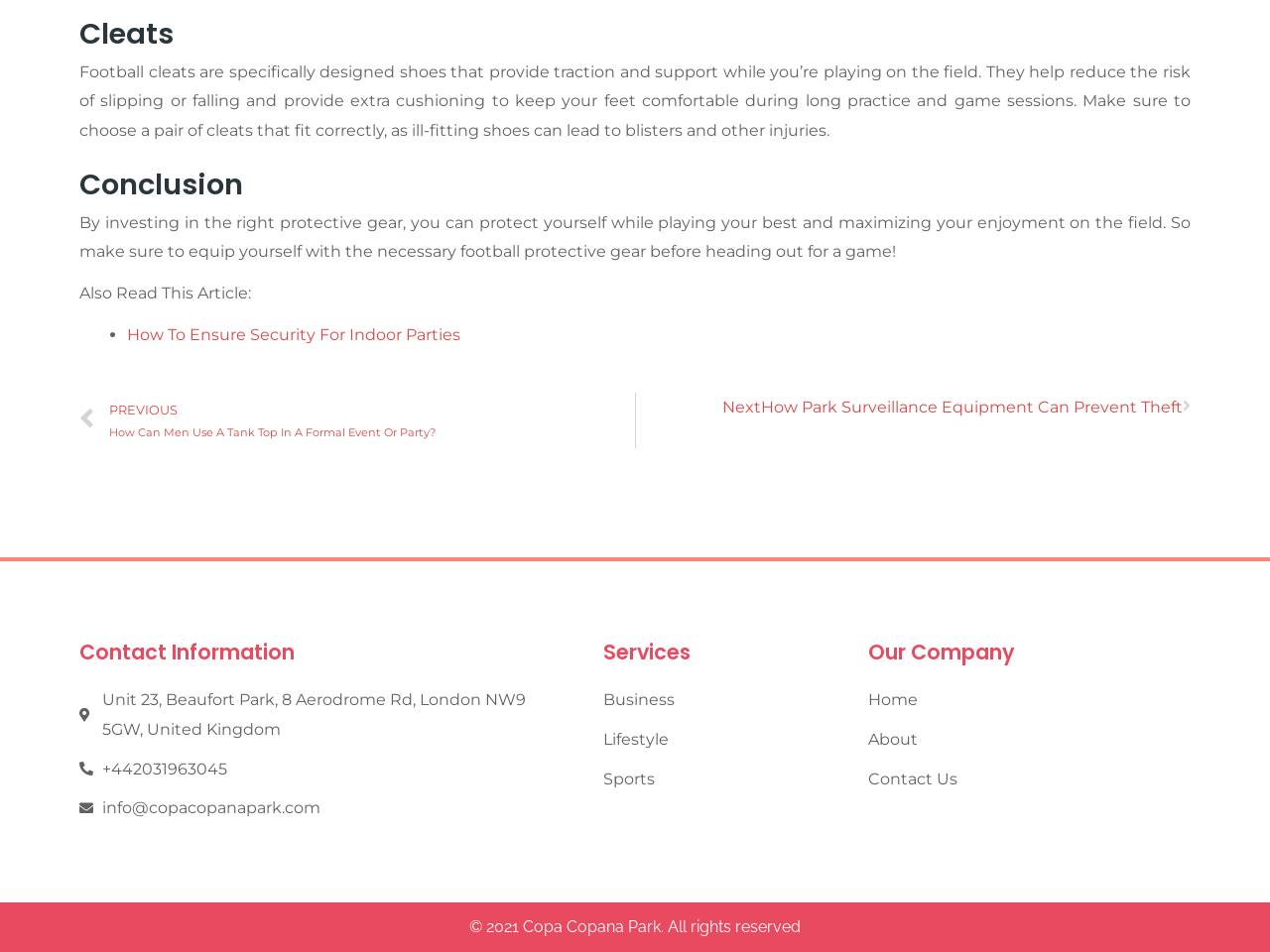Identify the bounding box coordinates of the region that should be clicked to execute the following instruction: "Go to 'Home'".

[0.683, 0.72, 0.934, 0.751]